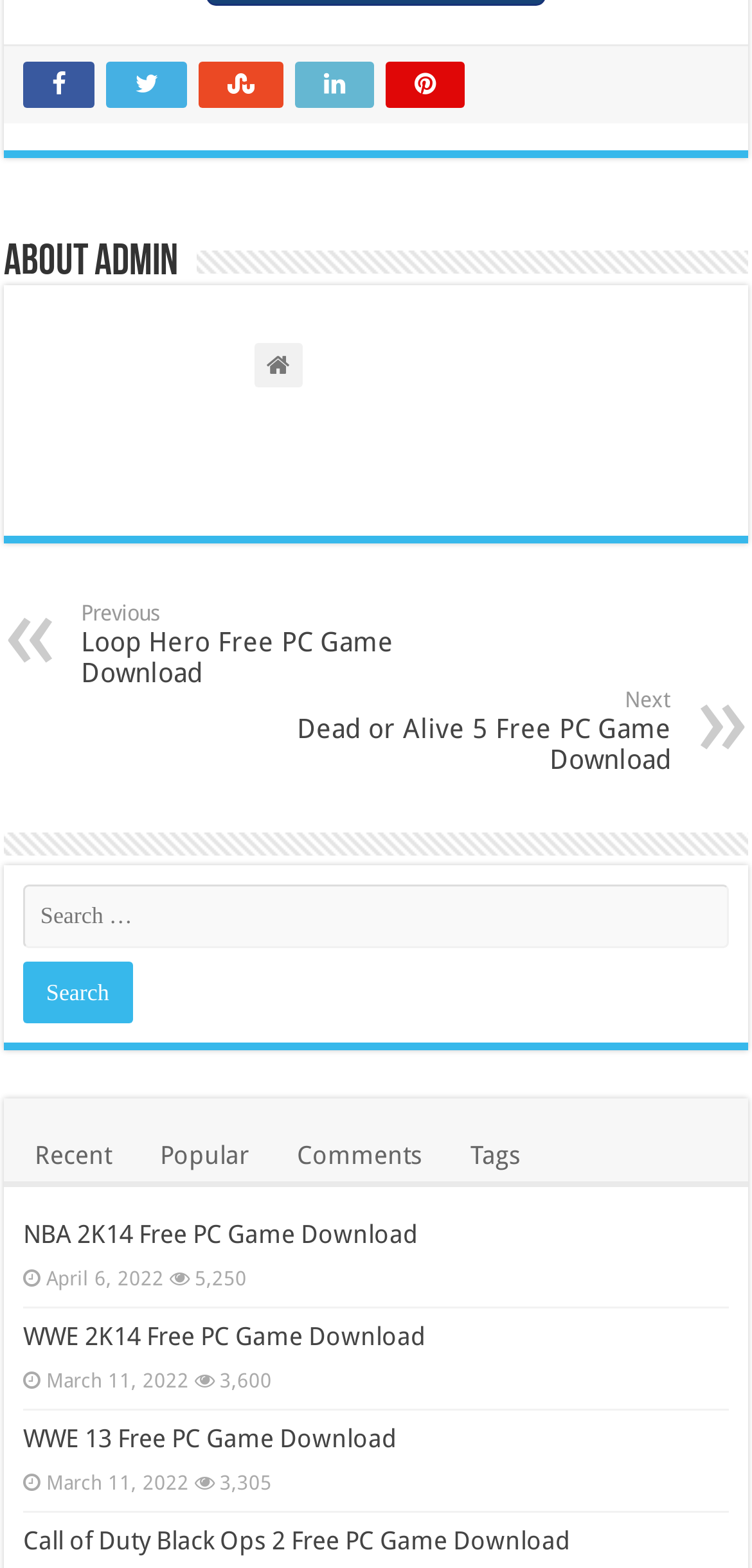Please pinpoint the bounding box coordinates for the region I should click to adhere to this instruction: "Go to previous page".

[0.108, 0.384, 0.633, 0.439]